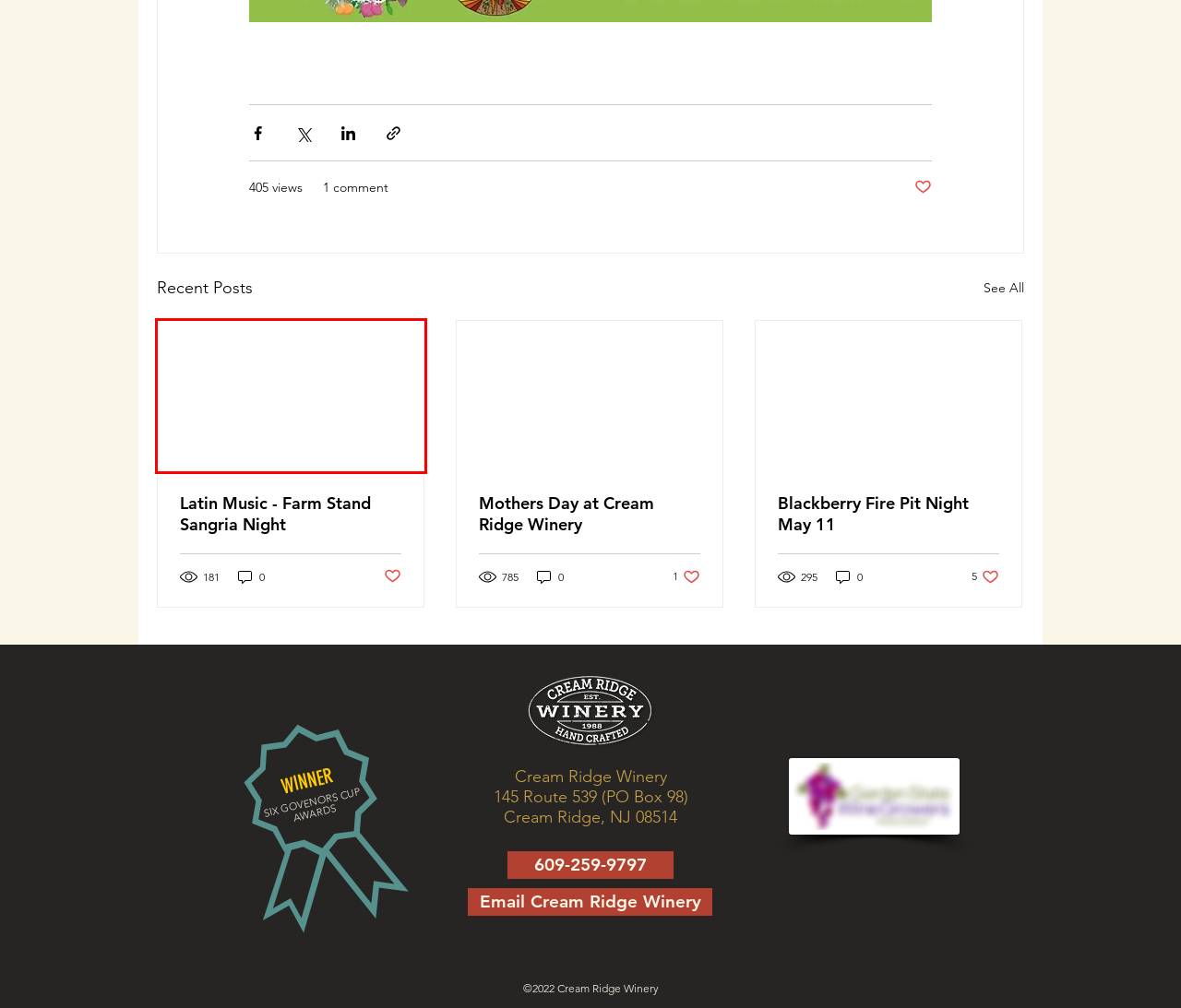A screenshot of a webpage is given, featuring a red bounding box around a UI element. Please choose the webpage description that best aligns with the new webpage after clicking the element in the bounding box. These are the descriptions:
A. Mothers Day at Cream Ridge Winery
B. Blackberry Fire Pit Night May 11
C. Winery | Cream Ridge Winery | New Jersey
D. Cart Page | Cream Ridge Winery
E. Latin Music - Farm Stand Sangria Night
F. Order Cream Ridge Winery Inc. eGift Cards
G. Events
H. NEWS & EVENTS | Cream Ridge Winery | New Jersey

E